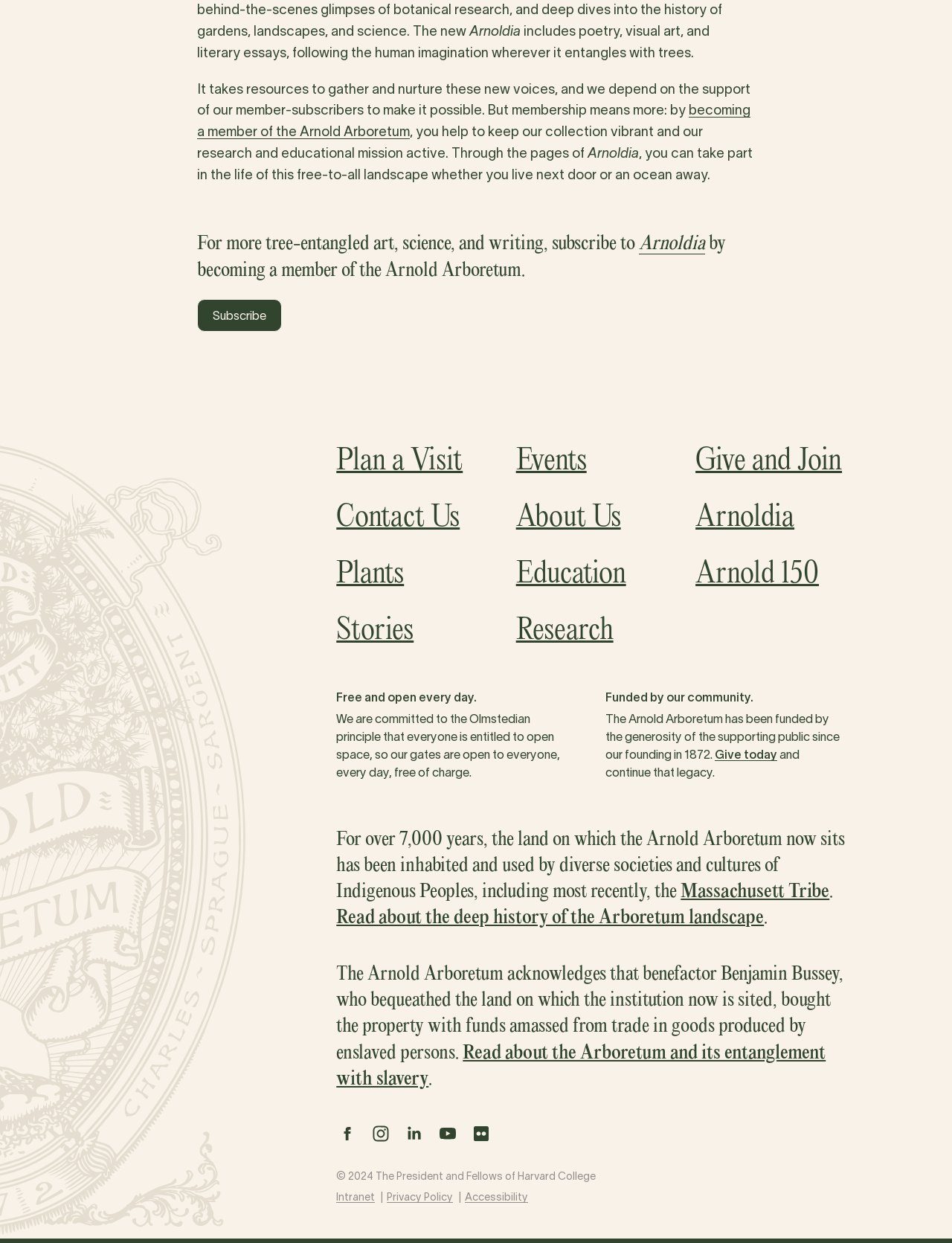Use a single word or phrase to answer the question:
How can one support the Arnold Arboretum?

become a member